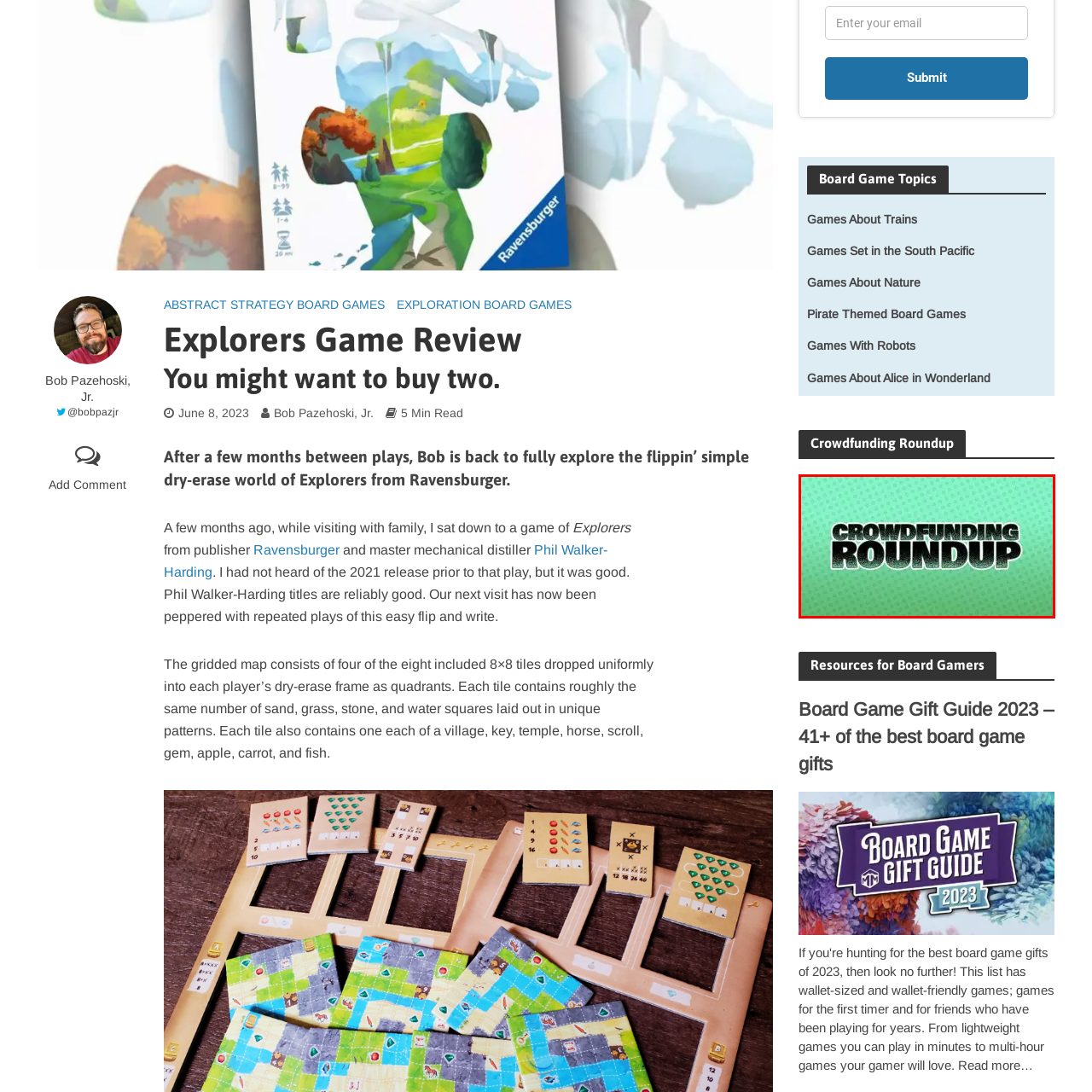Focus on the content within the red box and provide a succinct answer to this question using just one word or phrase: 
What is the purpose of the visual element?

To signal important updates